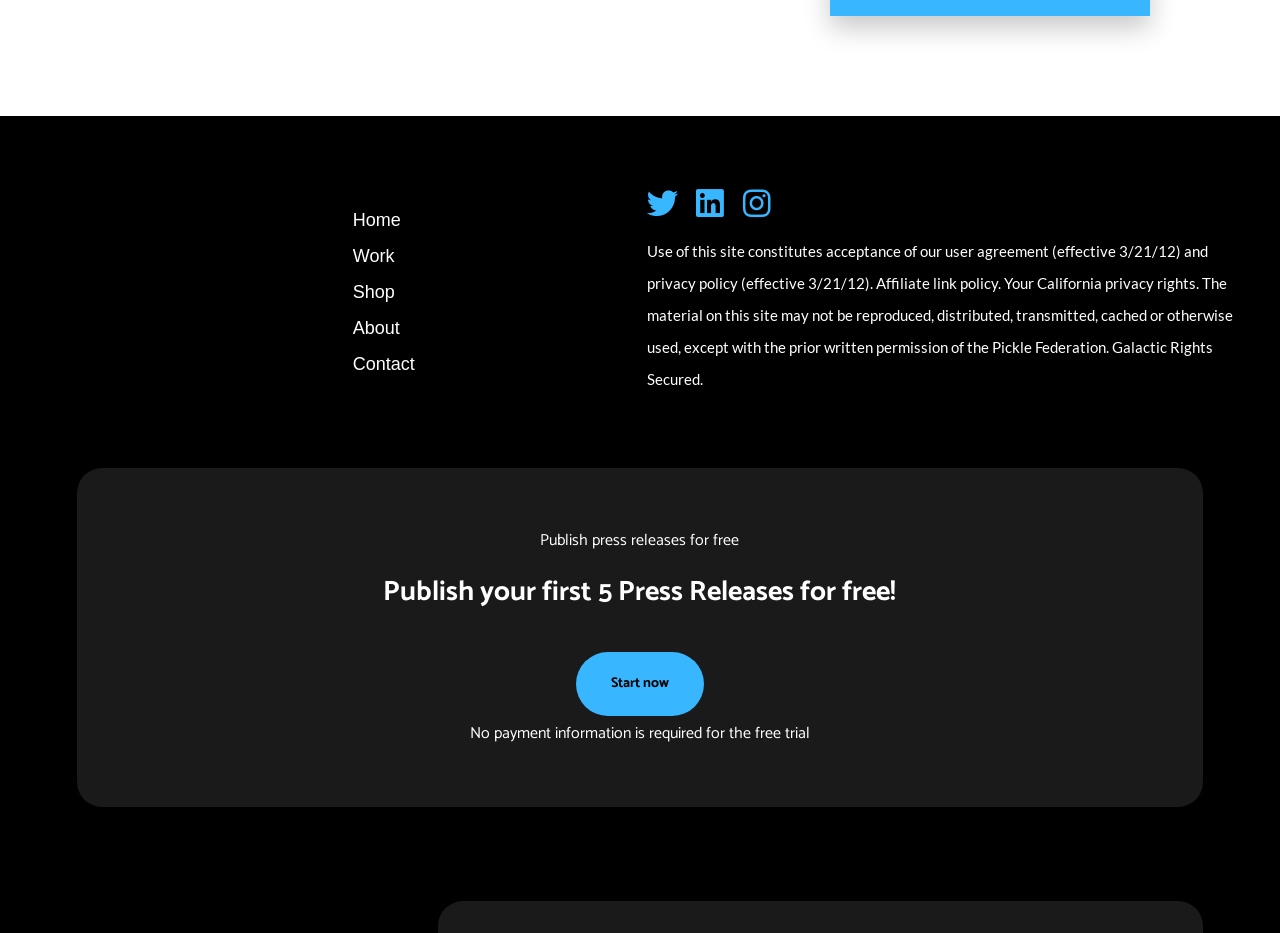With reference to the screenshot, provide a detailed response to the question below:
What is the purpose of the free trial?

I found a heading 'Publish your first 5 Press Releases for free!' and a static text 'No payment information is required for the free trial', which suggests that the free trial is for publishing press releases.